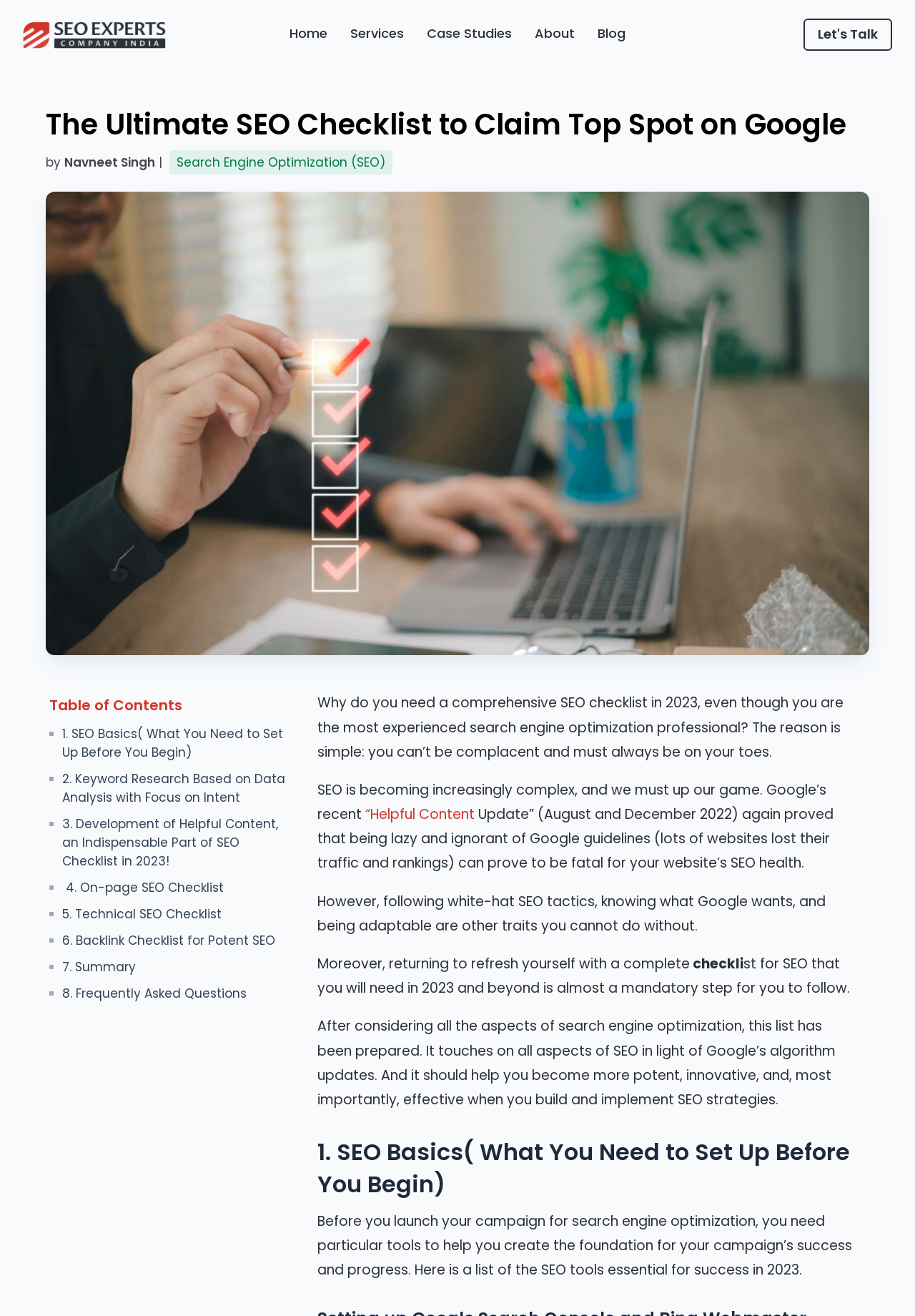Highlight the bounding box coordinates of the element that should be clicked to carry out the following instruction: "Click the 'Let's Talk' button". The coordinates must be given as four float numbers ranging from 0 to 1, i.e., [left, top, right, bottom].

[0.878, 0.014, 0.975, 0.039]